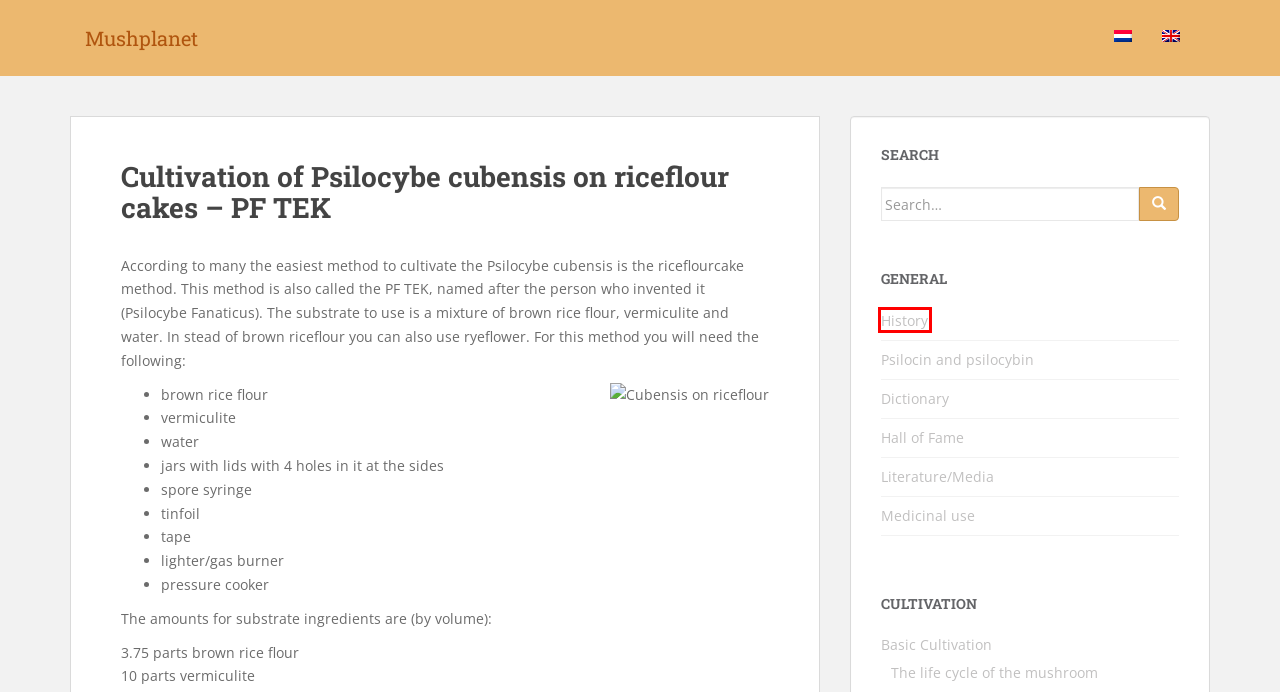You are presented with a screenshot of a webpage containing a red bounding box around a particular UI element. Select the best webpage description that matches the new webpage after clicking the element within the bounding box. Here are the candidates:
A. Medicinal use – Mushplanet
B. Psilocin and psilocybin – Mushplanet
C. Hall of Fame – Mushplanet
D. The life cycle of the mushroom – Mushplanet
E. History of the Magic Mushroom – Mushplanet
F. Literature/Media – Mushplanet
G. Mushplanet – All you need to know about growing magic mushrooms
H. Psilocybe cubensis op rijstmeelcakes – PF TEK – Mushplanet

E